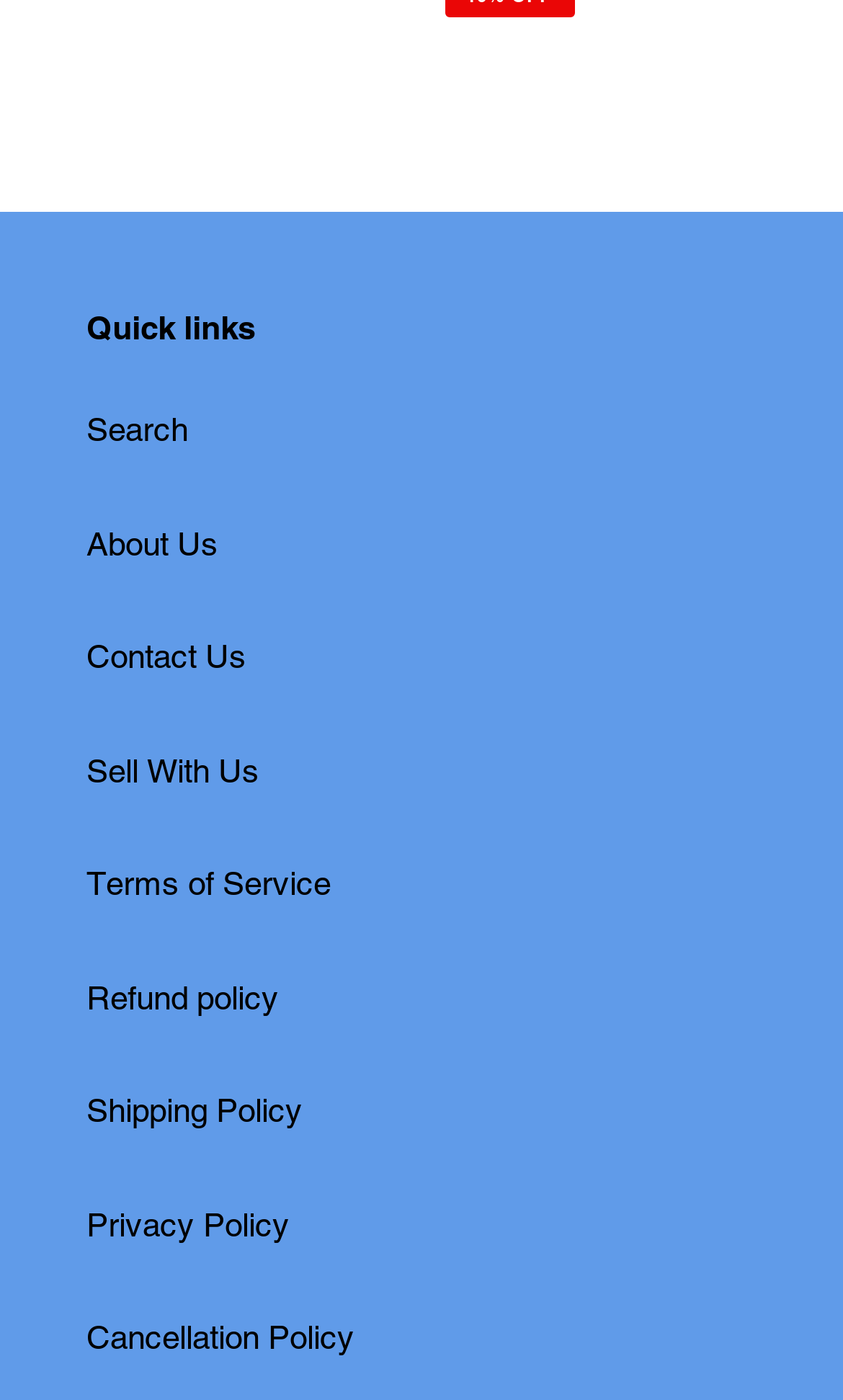What is the first quick link?
Using the image, elaborate on the answer with as much detail as possible.

The first quick link is 'Search' because it is the first link under the 'Quick links' static text, which is located at the top left of the webpage with a bounding box coordinate of [0.103, 0.221, 0.303, 0.247].